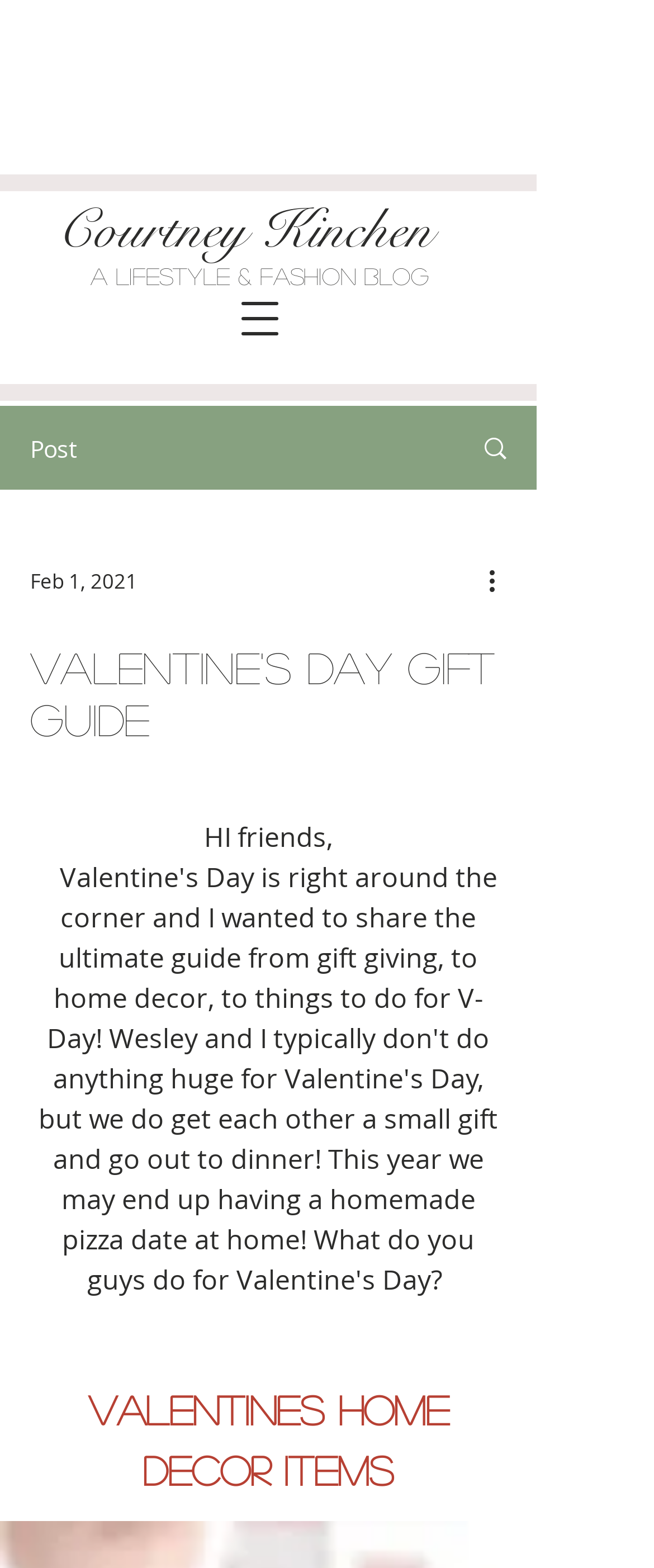Write an exhaustive caption that covers the webpage's main aspects.

The webpage is a blog post about a Valentine's Day guide, written by Courtney Kinchen. At the top of the page, there is a heading with the author's name, "Courtney Kinchen", which is also a link. Below it, there is a smaller heading that describes the blog as "A Lifestyle & Fashion Blog". 

To the right of these headings, there is a button to open a navigation menu. Below the navigation button, there is a section with a post title, "Valentine's Day gift guide", which is also a heading. This section contains a link with an image, a date "Feb 1, 2021", and a button with more actions. The more actions button has an image and is located to the right of the date.

Below the post title section, there is a paragraph of text that starts with "HI friends,". Further down the page, there is another heading, "Valentines Home Decor Items", which is likely a subheading within the Valentine's Day guide.